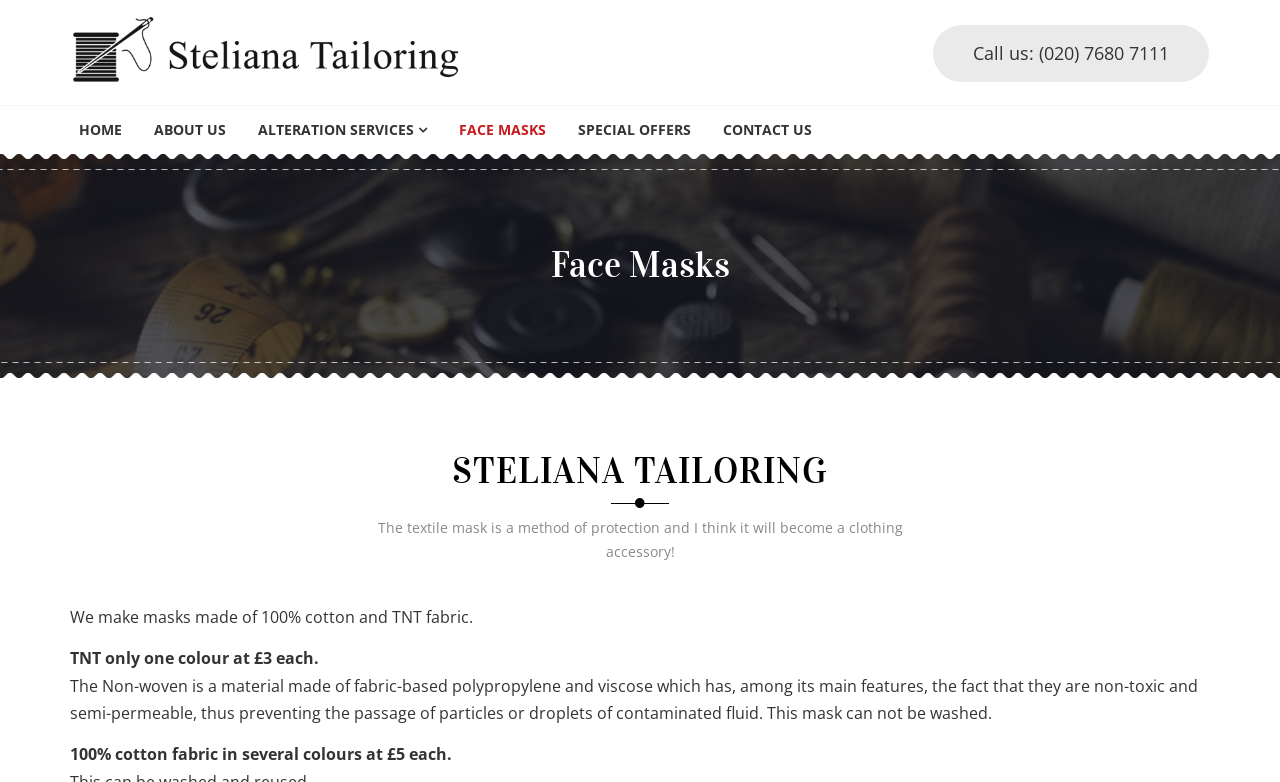What is the price of a TNT fabric mask?
Please answer the question with a detailed response using the information from the screenshot.

I found the answer by reading the text on the webpage, which states 'TNT only one colour at £3 each.' This indicates that the price of a TNT fabric mask is £3 each.